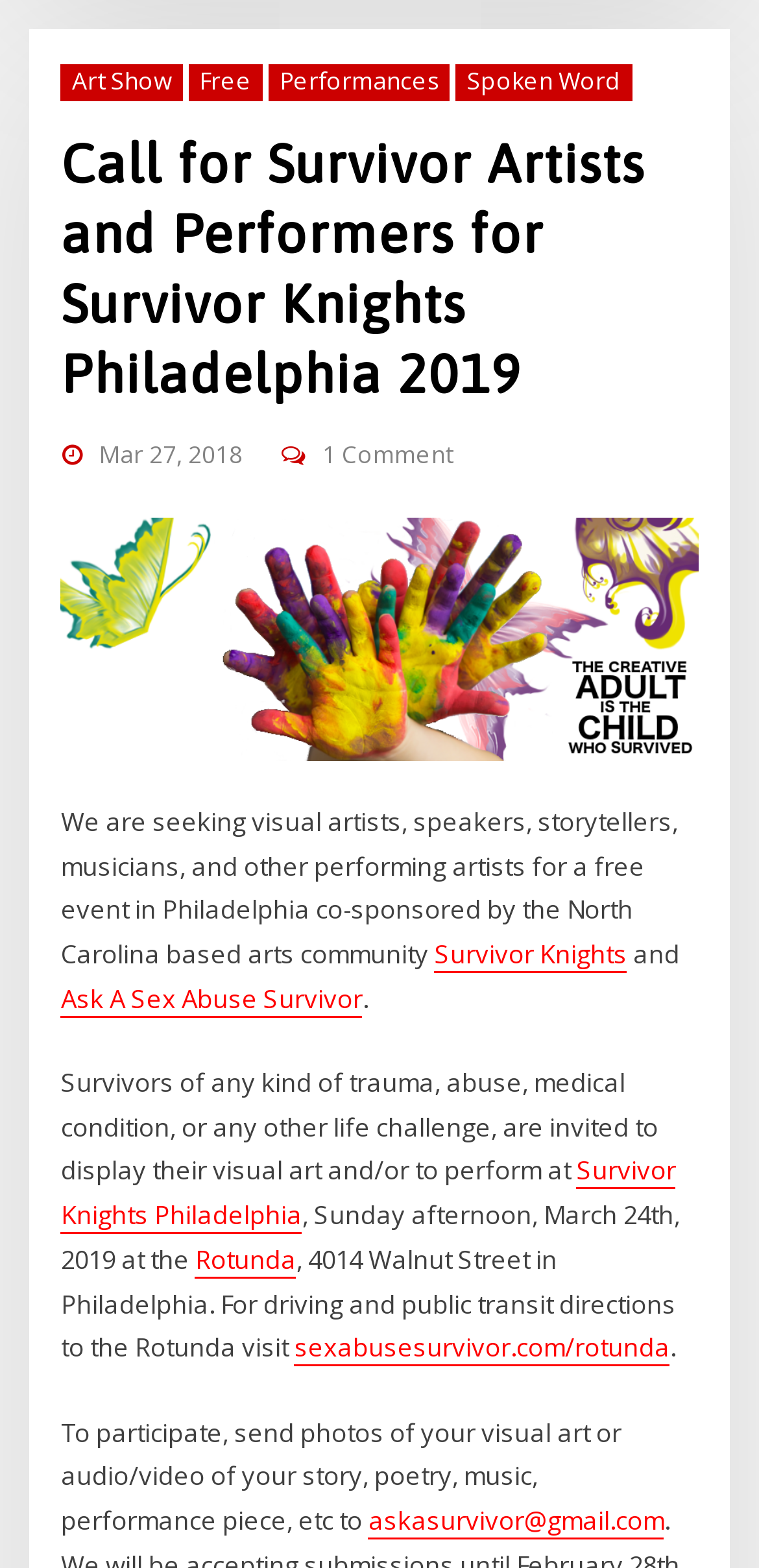Determine the bounding box coordinates of the region that needs to be clicked to achieve the task: "Click on the 'Art Show' link".

[0.08, 0.041, 0.24, 0.064]